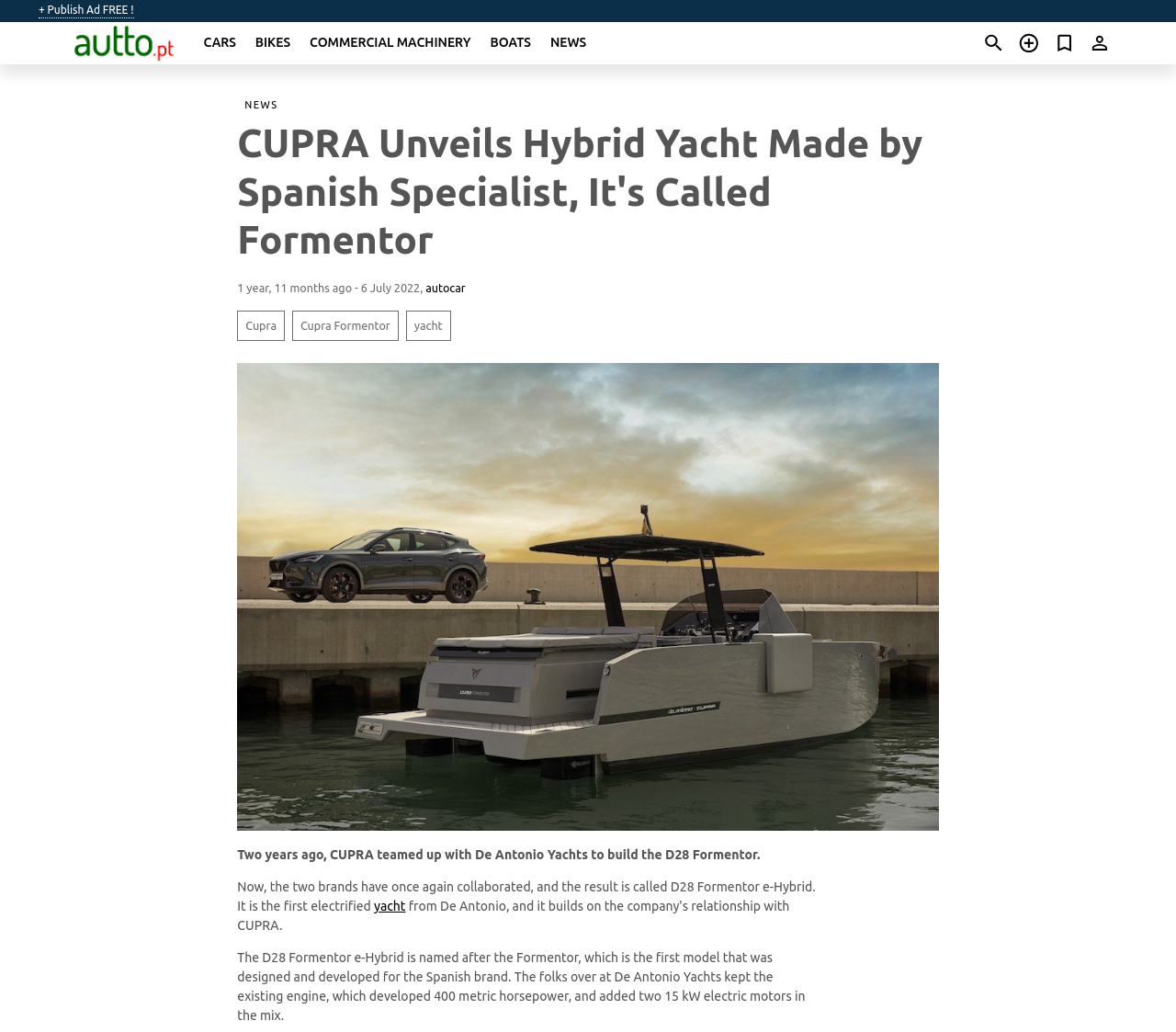Generate a comprehensive description of the webpage.

The webpage is about CUPRA's unveiling of a hybrid yacht, called Formentor, made in collaboration with Spanish specialist De Antonio Yachts. At the top left, there is a link to publish an ad for free, followed by a link to "autto.pt - car sale Portugal" with an accompanying image. 

To the right of these links, there are five navigation links: "CARS", "BIKES", "COMMERCIAL MACHINERY", "BOATS", and "NEWS". Below these links, there is a navigation section with breadcrumbs, which includes a "NEWS" link. 

The main content of the webpage starts with a heading that matches the title of the webpage. Below the heading, there is a timestamp indicating that the article was published 1 year and 11 months ago. 

On the same line as the timestamp, there are three links to "autocar", "Cupra", and "Cupra Formentor". To the right of these links, there is another link to "yacht". 

Below these links, there is a large figure that takes up most of the width of the webpage, containing an image related to the article. 

The article text starts below the image, describing how CUPRA teamed up with De Antonio Yachts to build the D28 Formentor two years ago. The text continues, explaining that the two brands have collaborated again to create the D28 Formentor e-Hybrid, which is the first electrified yacht. The article provides more details about the yacht's features, including its engine and electric motors.